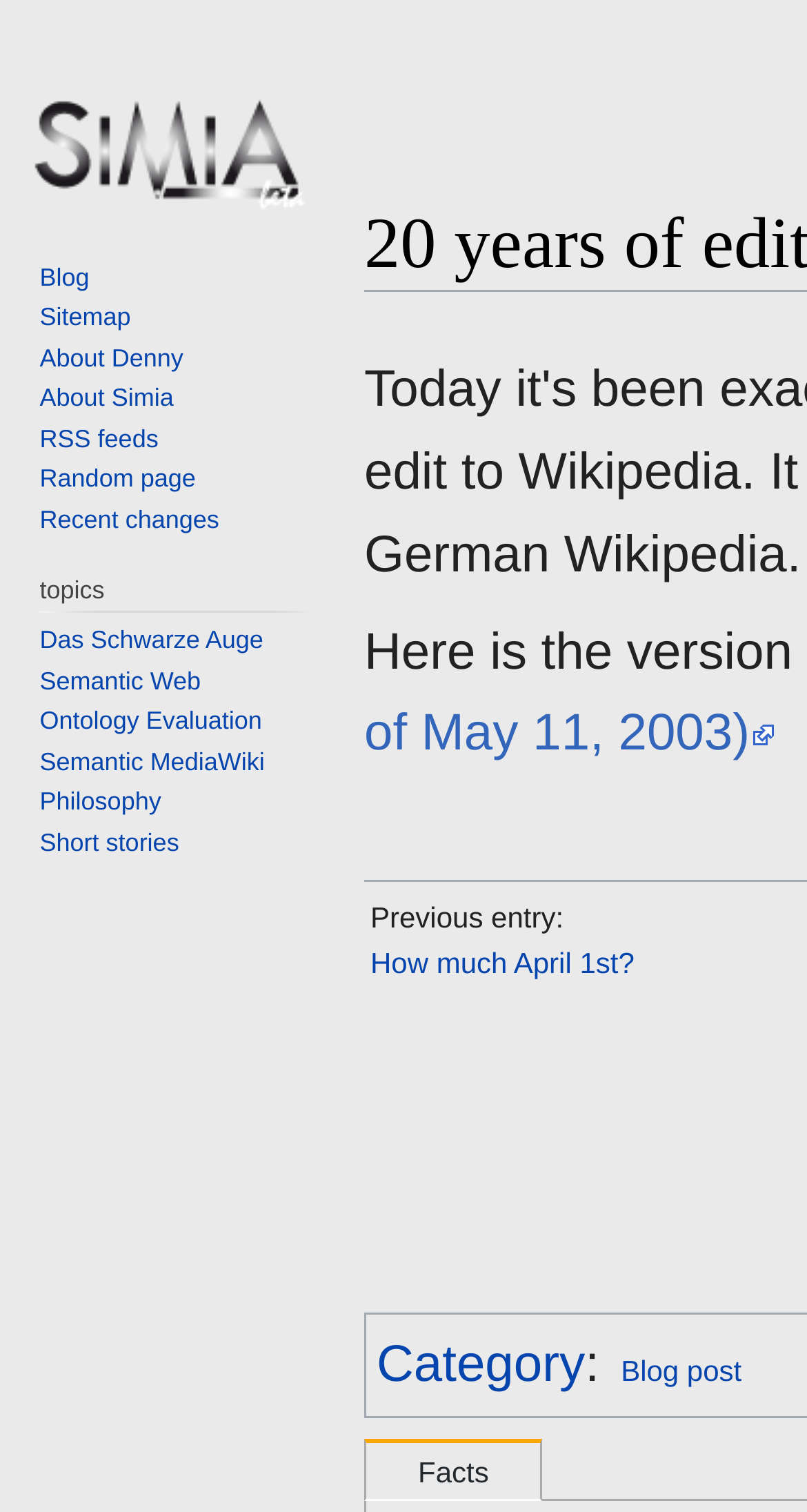Locate the UI element described by Das Schwarze Auge in the provided webpage screenshot. Return the bounding box coordinates in the format (top-left x, top-left y, bottom-right x, bottom-right y), ensuring all values are between 0 and 1.

[0.049, 0.414, 0.326, 0.433]